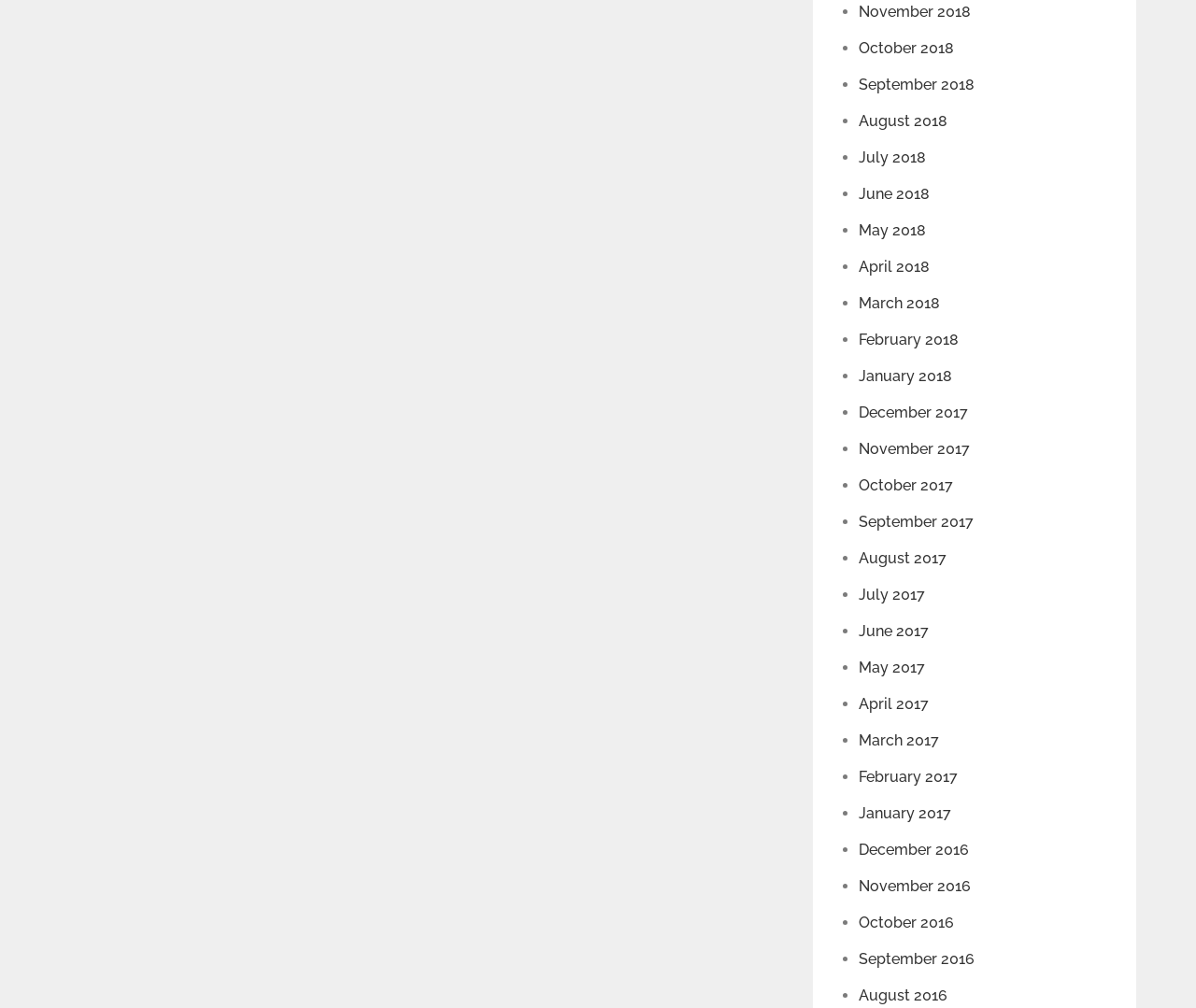Please provide a one-word or phrase answer to the question: 
What is the earliest month listed?

December 2016